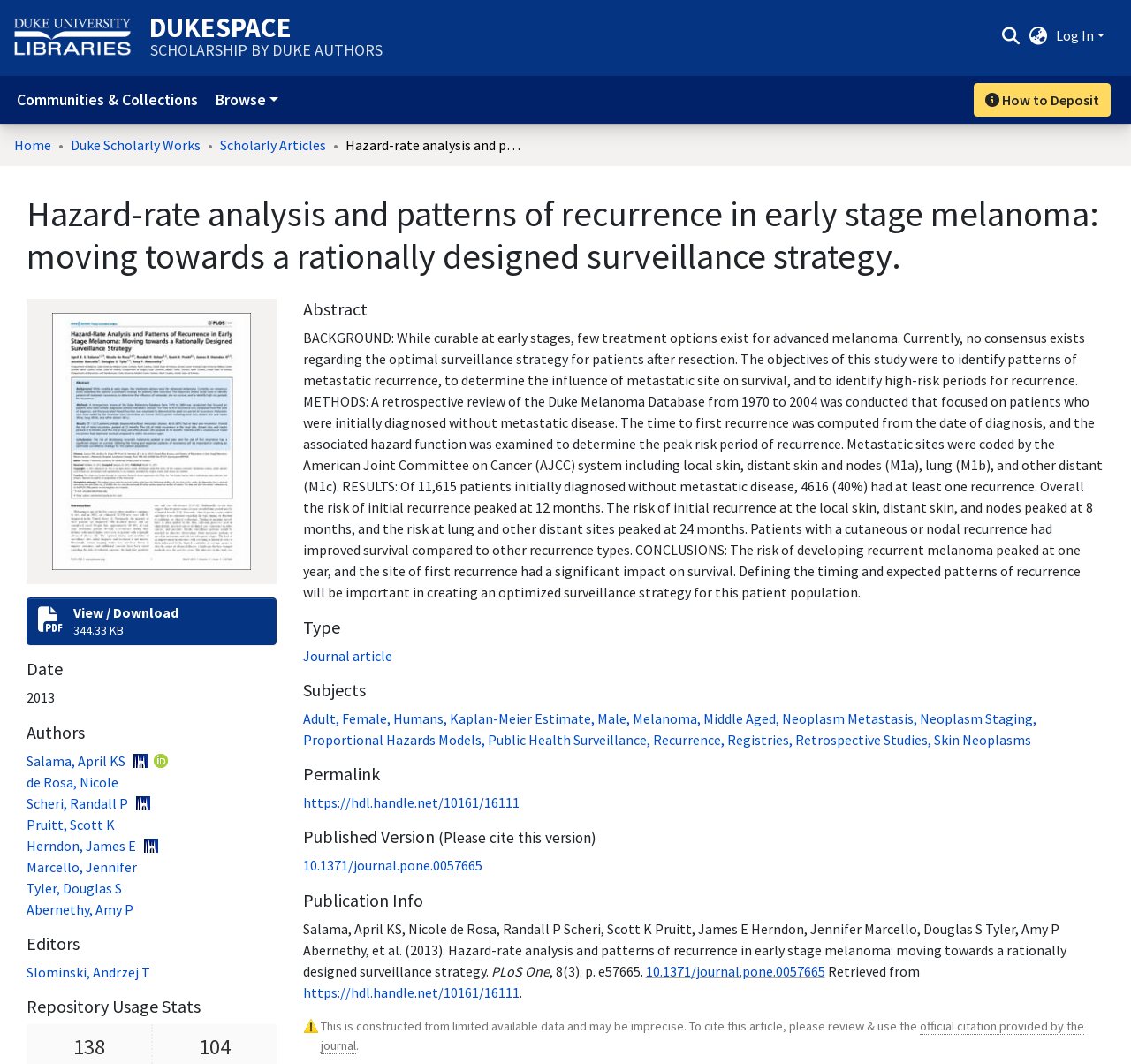What is the DOI of the article?
Based on the content of the image, thoroughly explain and answer the question.

The DOI of the article is obtained from the 'Published Version (Please cite this version)' section which is located at the bottom of the webpage, and it is specified as '10.1371/journal.pone.0057665'.